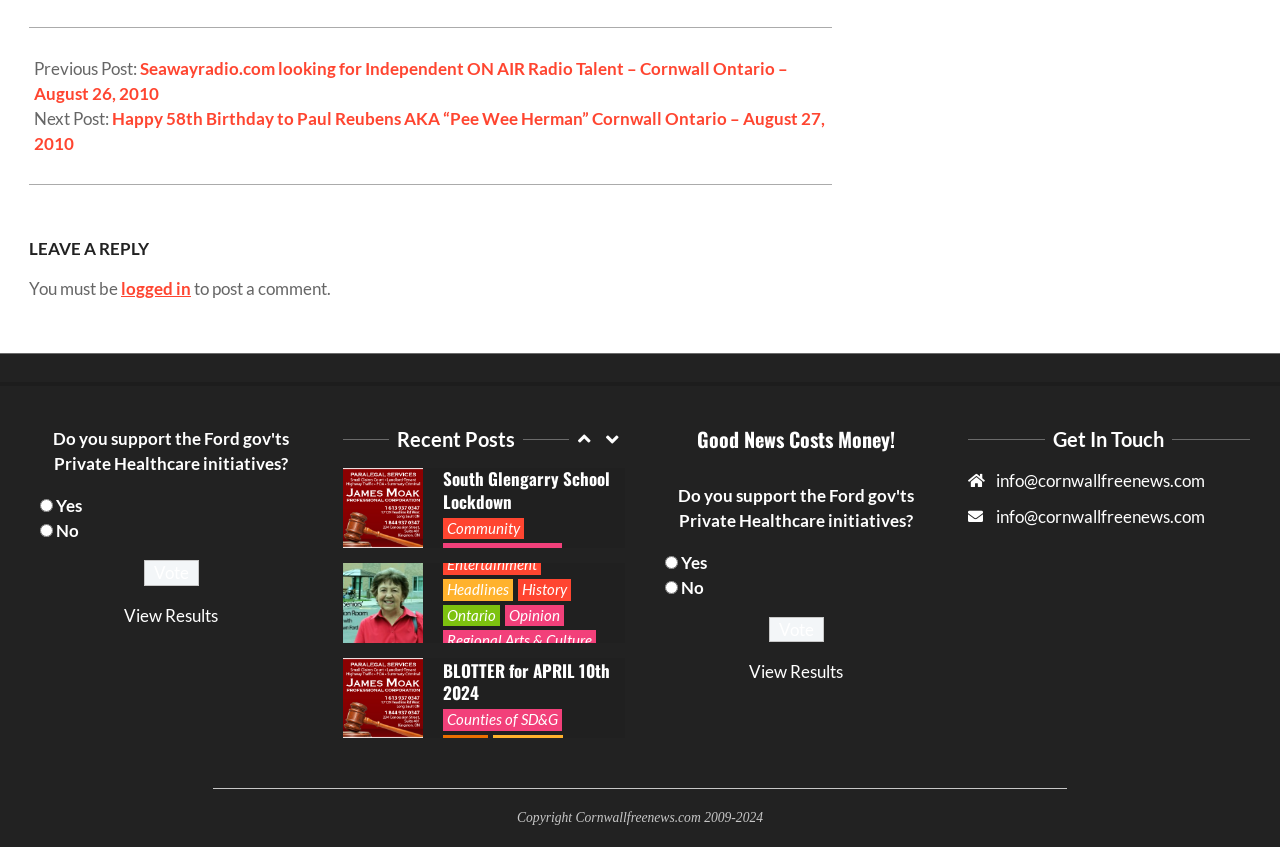Give a one-word or one-phrase response to the question: 
What is the text of the first heading?

LEAVE A REPLY